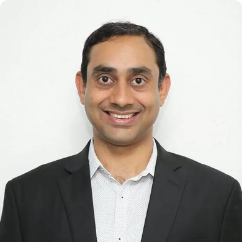Please provide a comprehensive answer to the question based on the screenshot: Where did Purvesh Sharma obtain his B.Tech degree?

The caption highlights Purvesh Sharma's qualifications, including a B.Tech degree from IIT-Delhi. This suggests that he obtained his B.Tech degree from the prestigious Indian Institute of Technology in Delhi.